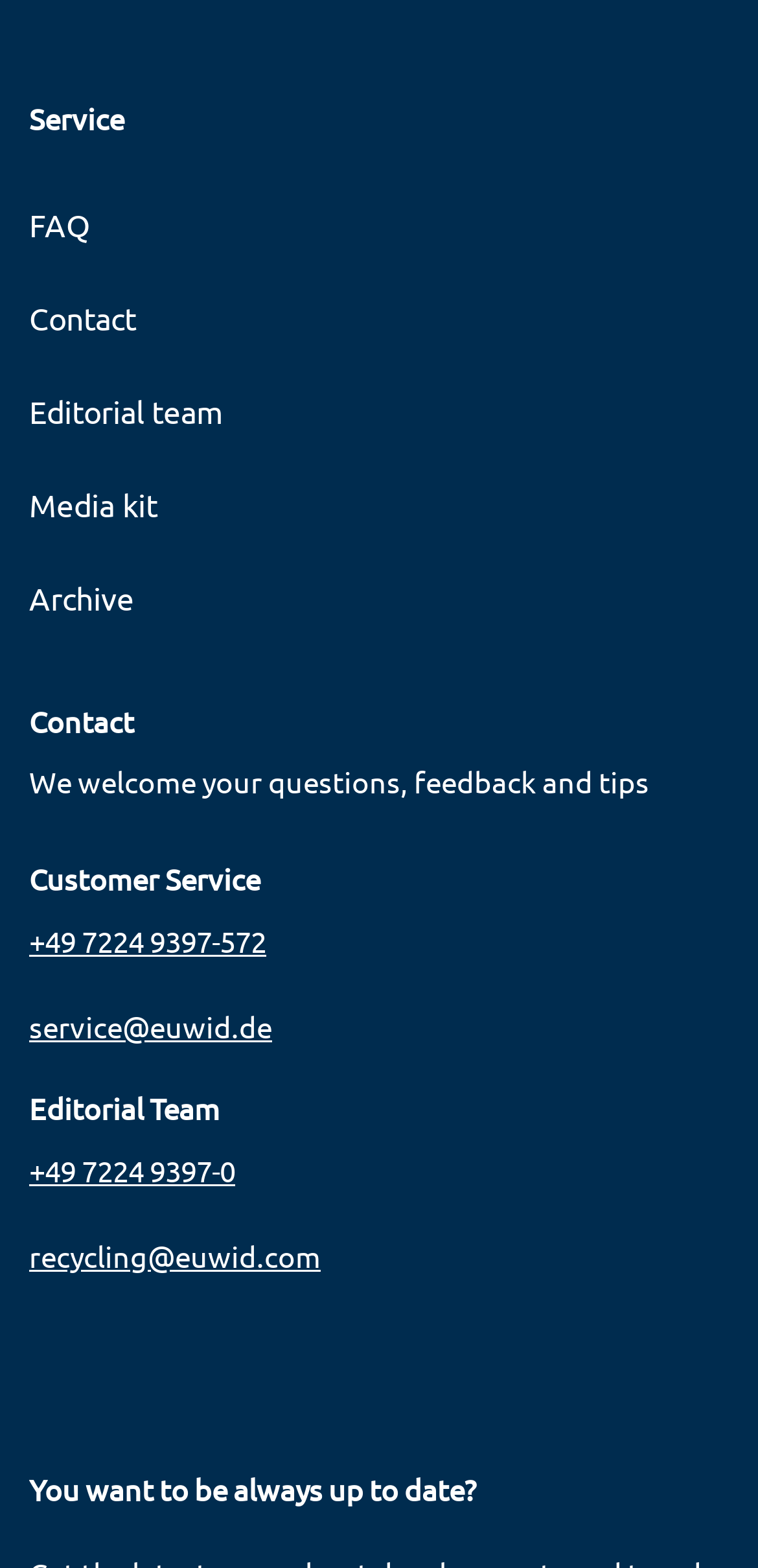Analyze the image and give a detailed response to the question:
What is the name of the editor?

The name of the editor is mentioned in the top section of the webpage, where it says 'Ann Kühlers' with the title 'Editor' next to it.